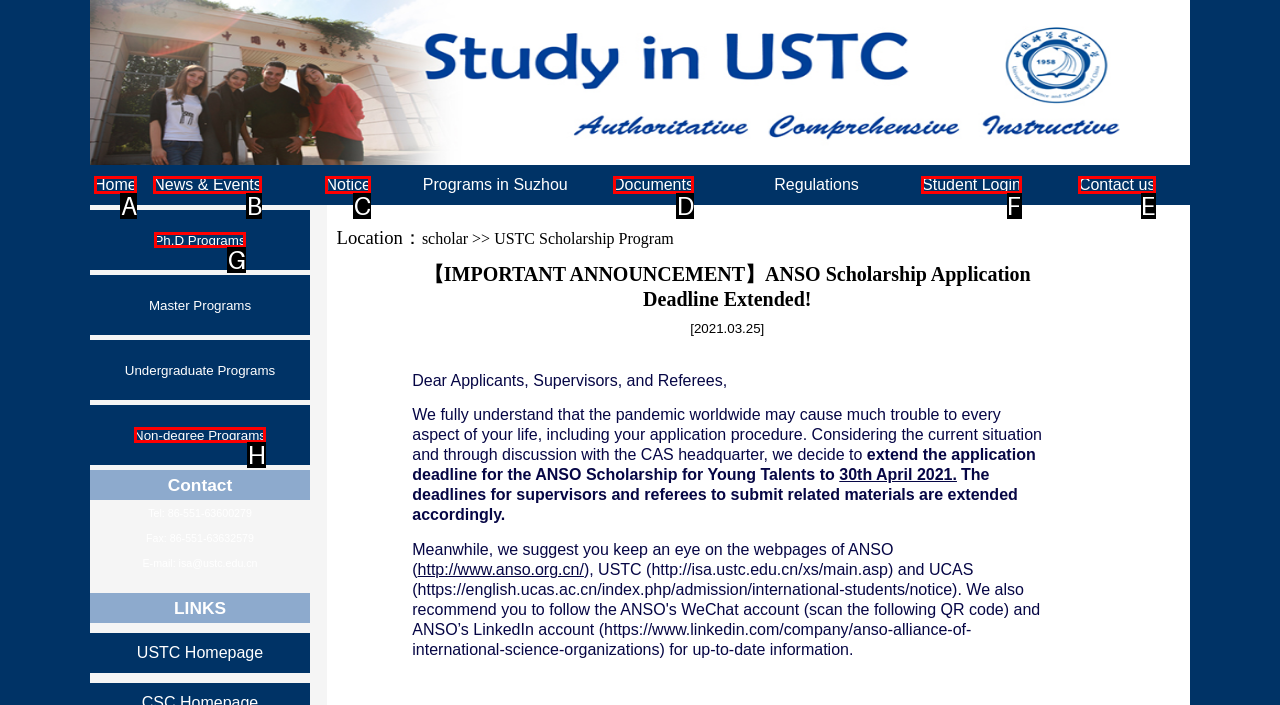Tell me the letter of the UI element I should click to accomplish the task: Login as a student based on the choices provided in the screenshot.

F